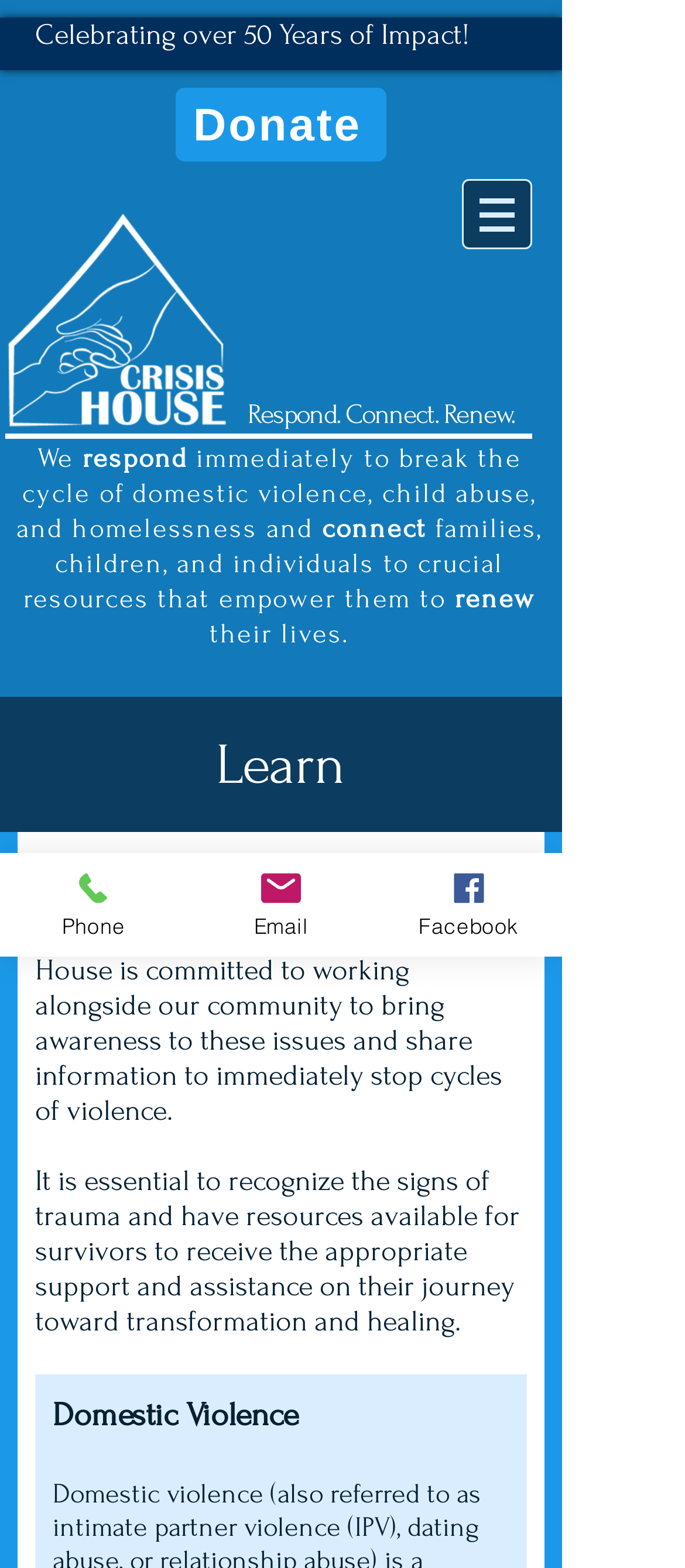What is the main issue addressed by the organization?
From the details in the image, answer the question comprehensively.

The heading and the static text on the webpage suggest that the organization focuses on responding to and providing resources for individuals and families affected by domestic violence, child abuse, and homelessness.